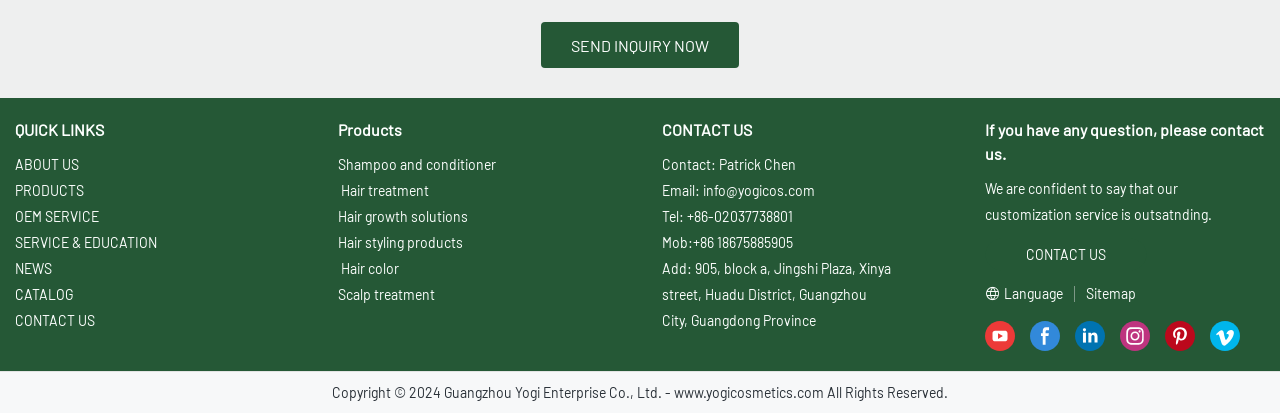Find the bounding box coordinates of the element's region that should be clicked in order to follow the given instruction: "Click the 'SEND INQUIRY NOW' button". The coordinates should consist of four float numbers between 0 and 1, i.e., [left, top, right, bottom].

[0.423, 0.054, 0.577, 0.165]